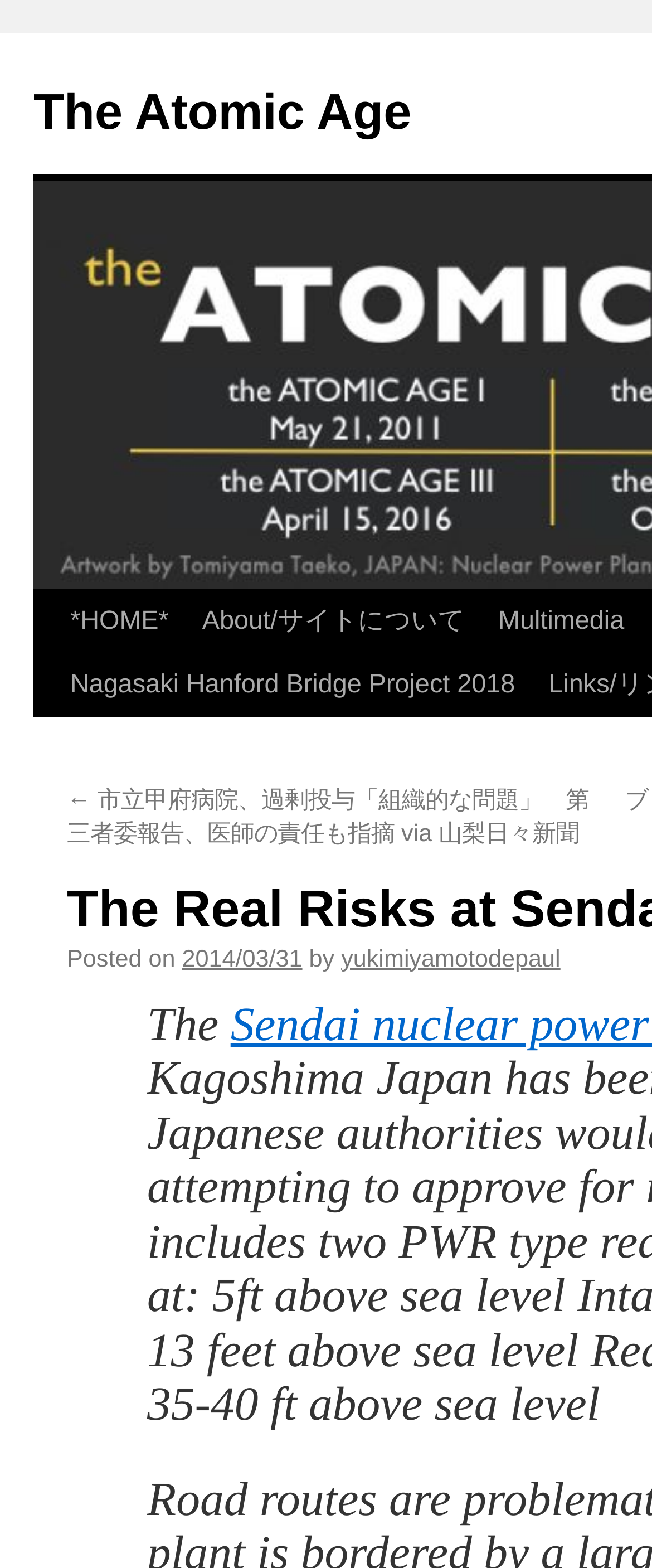What is the first article about?
Please describe in detail the information shown in the image to answer the question.

I found the first article by looking at the link element with the text '← 市立甲府病院、過剰投与「組織的な問題」via 山梨日々新聞', which is likely to be the title of the first article.